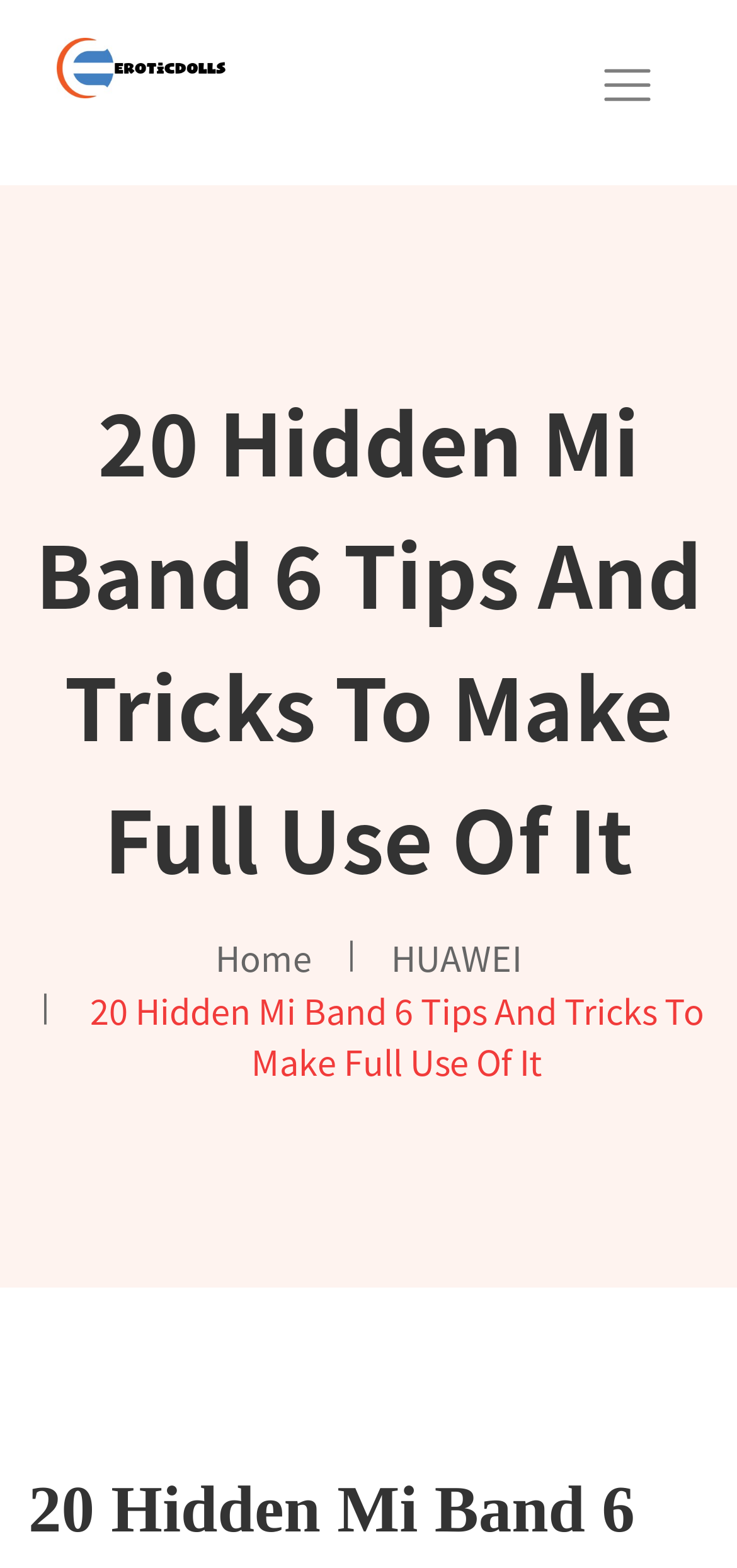Offer an extensive depiction of the webpage and its key elements.

The webpage appears to be an article about Xiaomi's Mi Band 6, with the title "20 Hidden Mi Band 6 Tips and Tricks to Make Full Use of It". At the top left corner, there is a logo image and a link to the website "eroticdolls". 

On the top right corner, there is a button labeled "Toggle navigation". Below the button, there is a large heading that repeats the title of the article. 

Underneath the heading, there are two links, "Home" and "HUAWEI", positioned side by side, with "Home" on the left and "HUAWEI" on the right. 

Further down, there is a static text block that also displays the title of the article, taking up most of the width of the page.